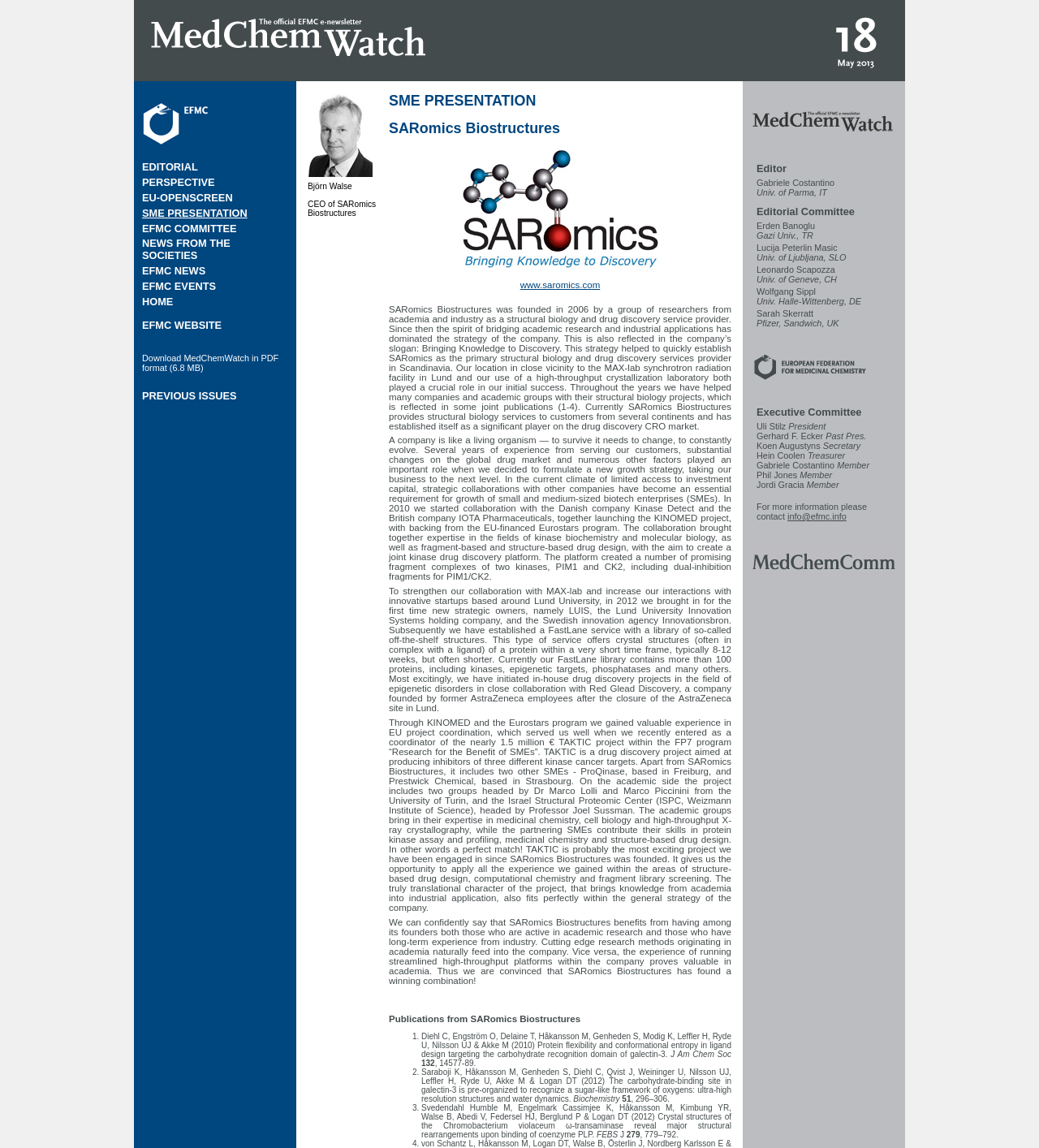Determine the bounding box coordinates of the clickable region to execute the instruction: "Check the 'Publications from SARomics Biostructures'". The coordinates should be four float numbers between 0 and 1, denoted as [left, top, right, bottom].

[0.374, 0.883, 0.559, 0.892]